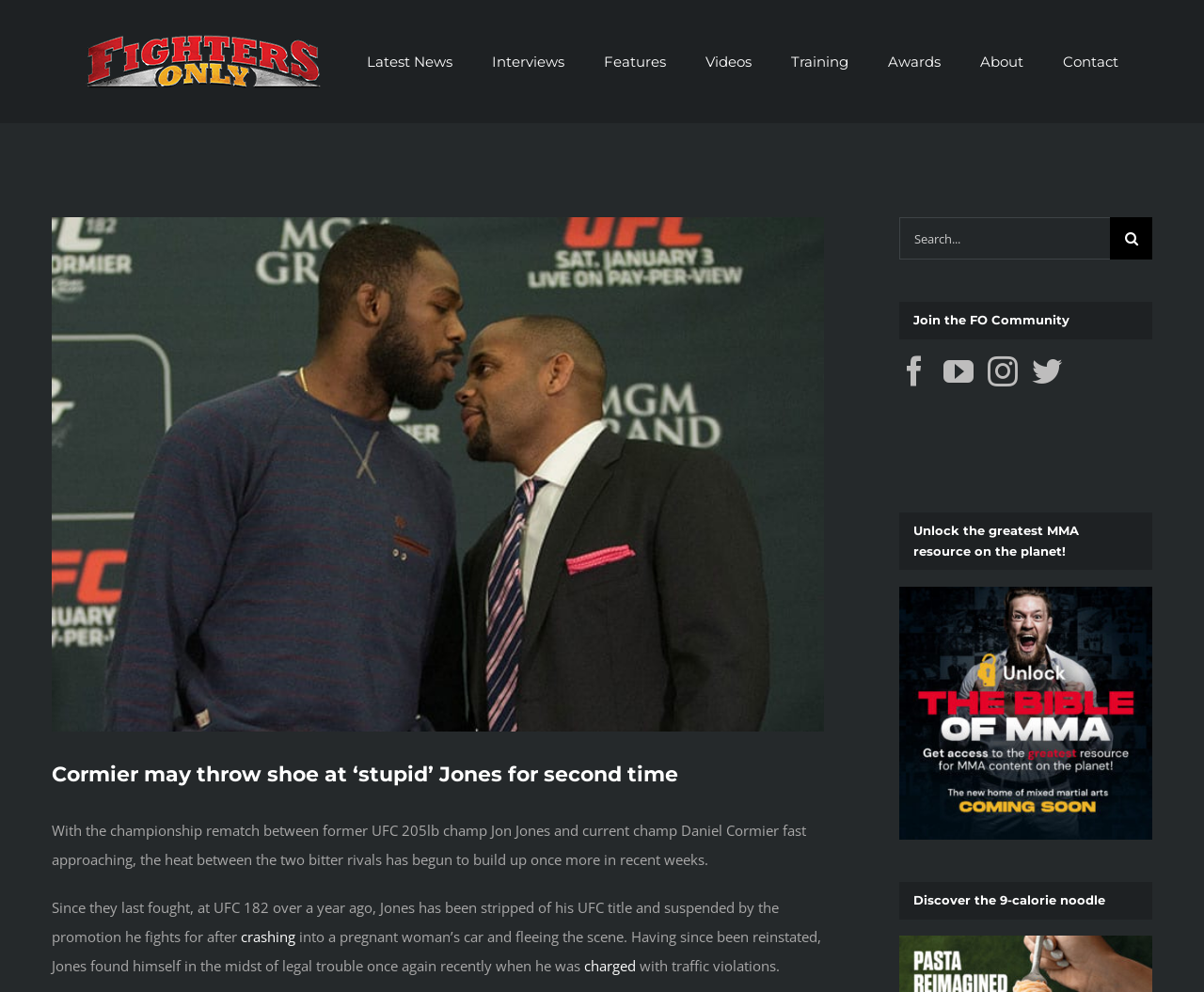Determine the bounding box coordinates for the clickable element required to fulfill the instruction: "Read the article about Jones-Cormier". Provide the coordinates as four float numbers between 0 and 1, i.e., [left, top, right, bottom].

[0.043, 0.219, 0.684, 0.737]